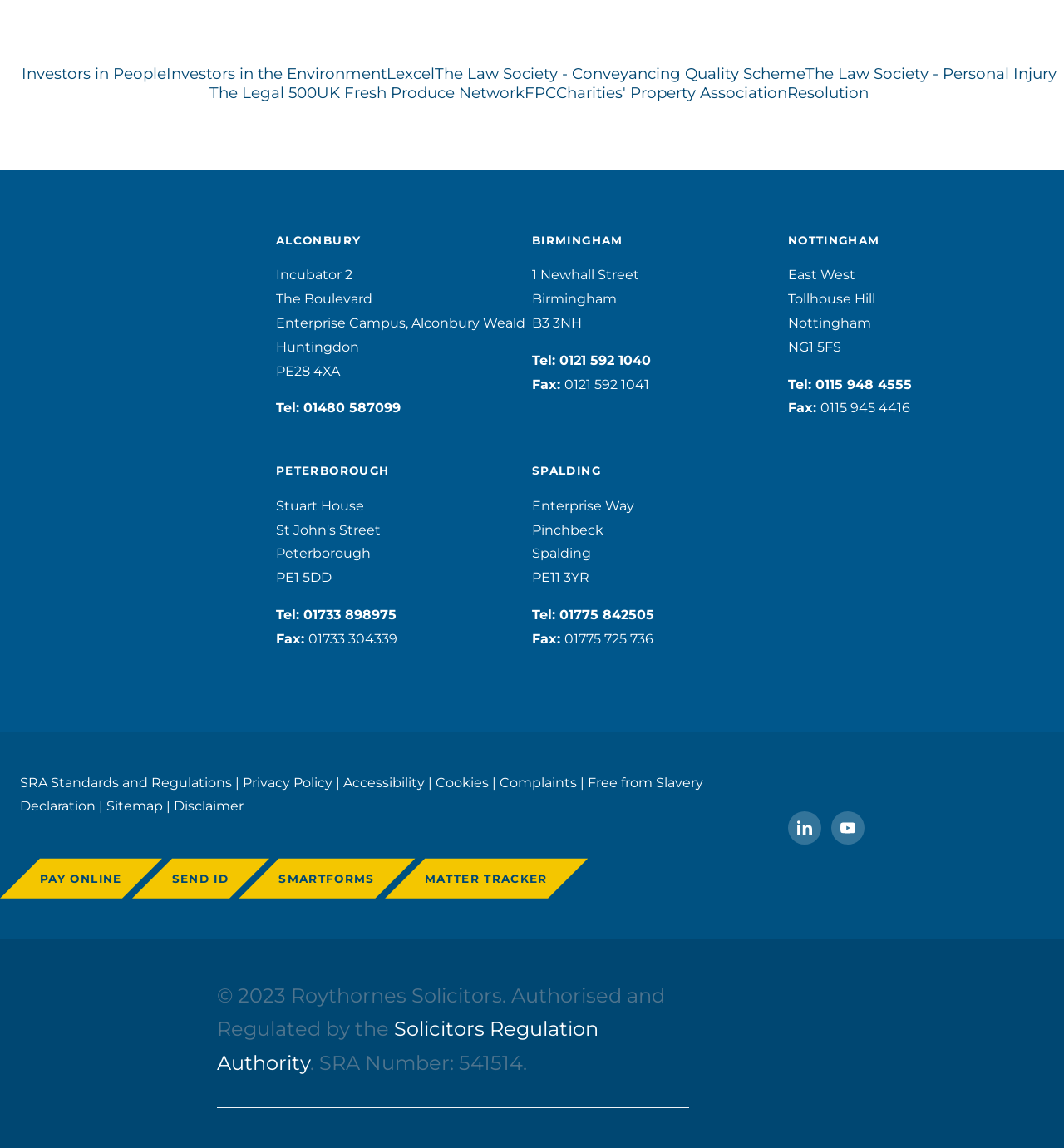Please identify the bounding box coordinates of the clickable area that will allow you to execute the instruction: "Call Birmingham office".

[0.526, 0.307, 0.612, 0.321]